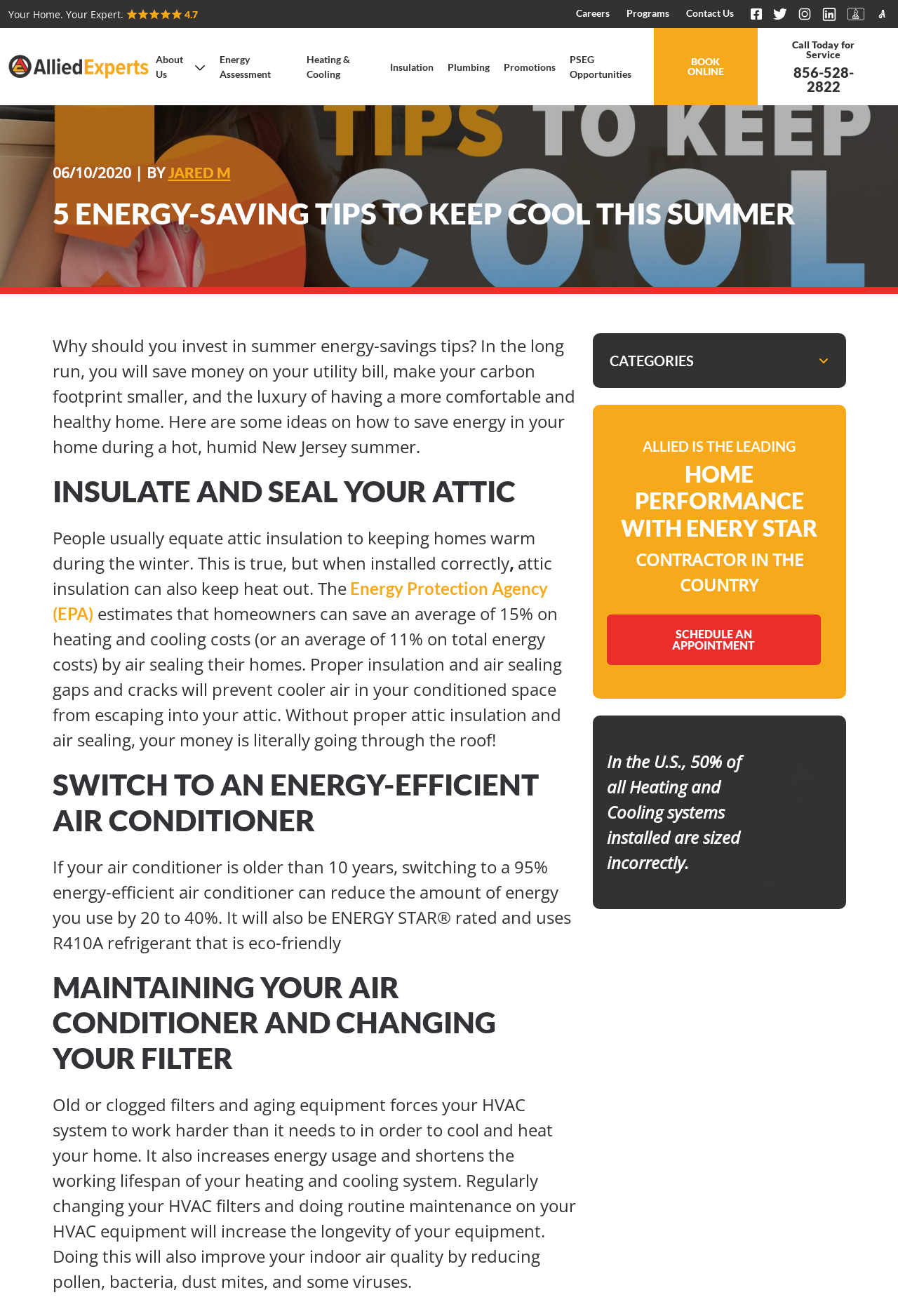Give a full account of the webpage's elements and their arrangement.

The webpage is about energy-saving tips for the summer, with a focus on home performance and energy efficiency. At the top, there is a header section with the title "5 Energy-Saving Tips To Keep Cool This Summer" and a brief description of the benefits of investing in summer energy-savings tips. Below this, there is a section with the company's logo and a rating of 4.7, accompanied by five star icons.

On the top-right corner, there are links to various social media profiles, including Facebook, Twitter, Instagram, LinkedIn, and BBB Profile, each with its corresponding icon. Below this, there is a navigation menu with links to different sections of the website, including "About Us", "Energy Assessment", "Heating & Cooling", "Insulation", "Plumbing", "Promotions", and "PSEG Opportunities".

The main content of the webpage is divided into five sections, each providing a different energy-saving tip. The first section is about insulating and sealing the attic, with a brief description of the benefits and a link to the Energy Protection Agency (EPA). The second section is about switching to an energy-efficient air conditioner, with a description of the benefits and a mention of the ENERGY STAR rating. The third section is about maintaining the air conditioner and changing the filter, with a description of the benefits and a mention of improving indoor air quality.

The fourth section appears to be a call-to-action, with a button labeled "CATEGORIES" and a list of links to different categories, including "Air Sealing and Insulation", "Energy Tips", "Healthy Homes", "Heating and Cooling", "News", "Plumbing", "Uncategorized", and "Weatherization". The fifth section is about home performance with Energy Star, with a brief description and a call-to-action to schedule an appointment.

Throughout the webpage, there are various images and icons, including a logo, social media icons, and a picture of workers. The overall layout is organized and easy to follow, with clear headings and concise text.